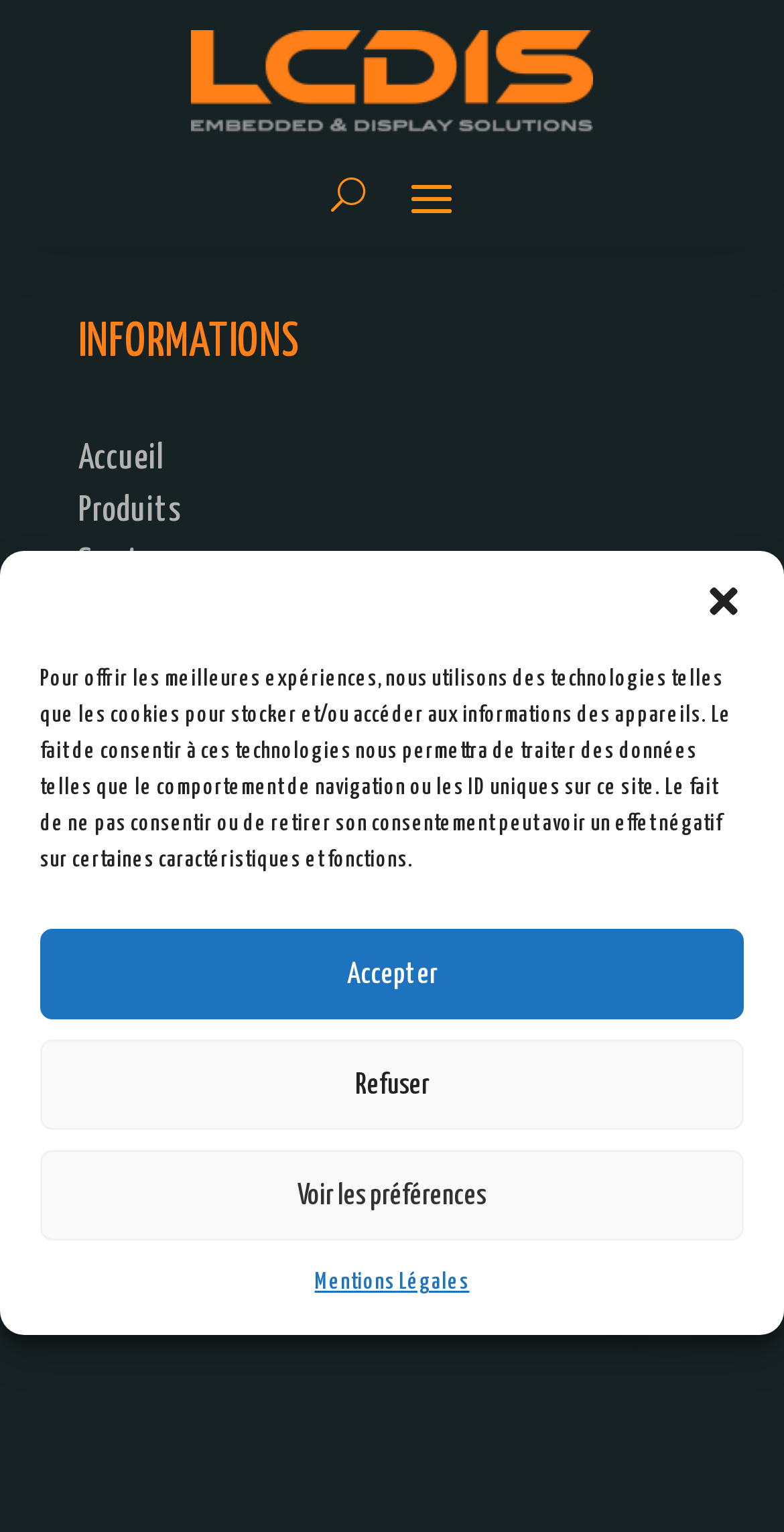Based on the element description "Refuser", predict the bounding box coordinates of the UI element.

[0.051, 0.679, 0.949, 0.738]